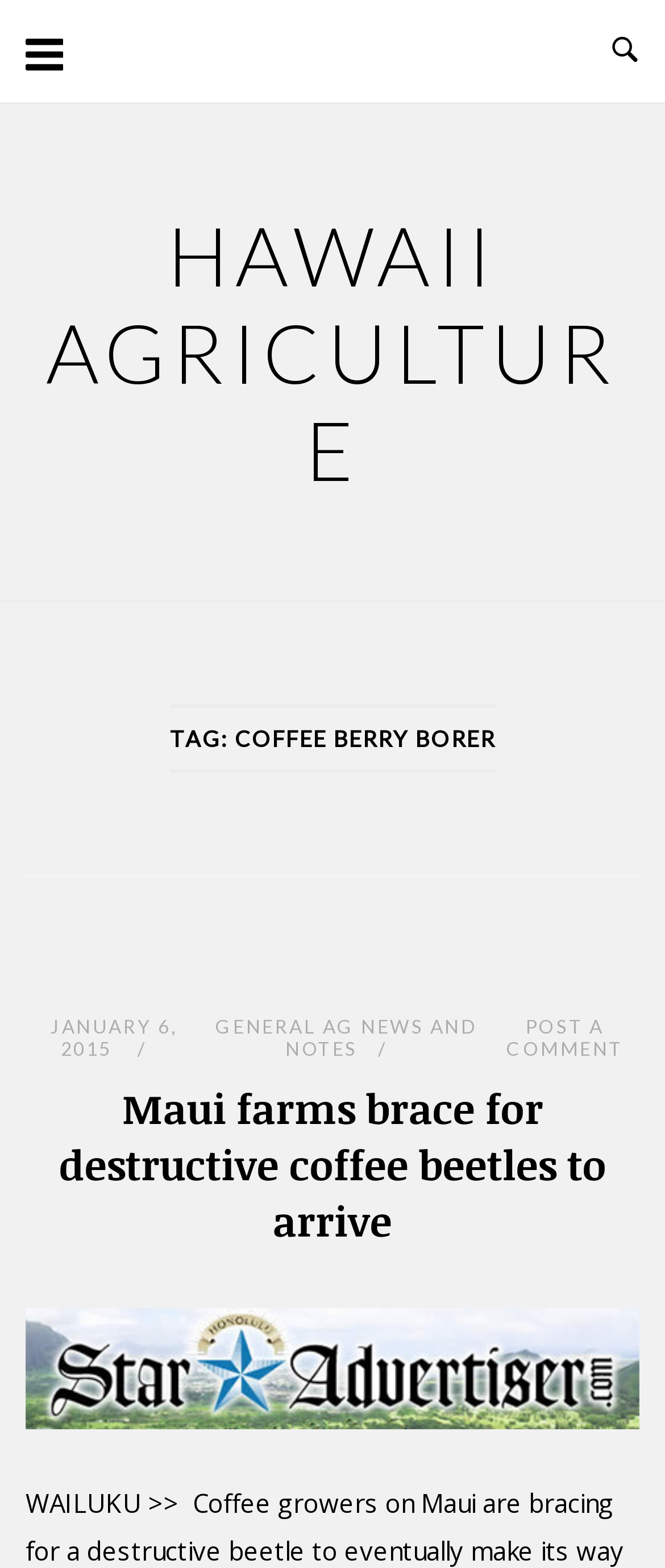How many links are there in the article?
Observe the image and answer the question with a one-word or short phrase response.

5